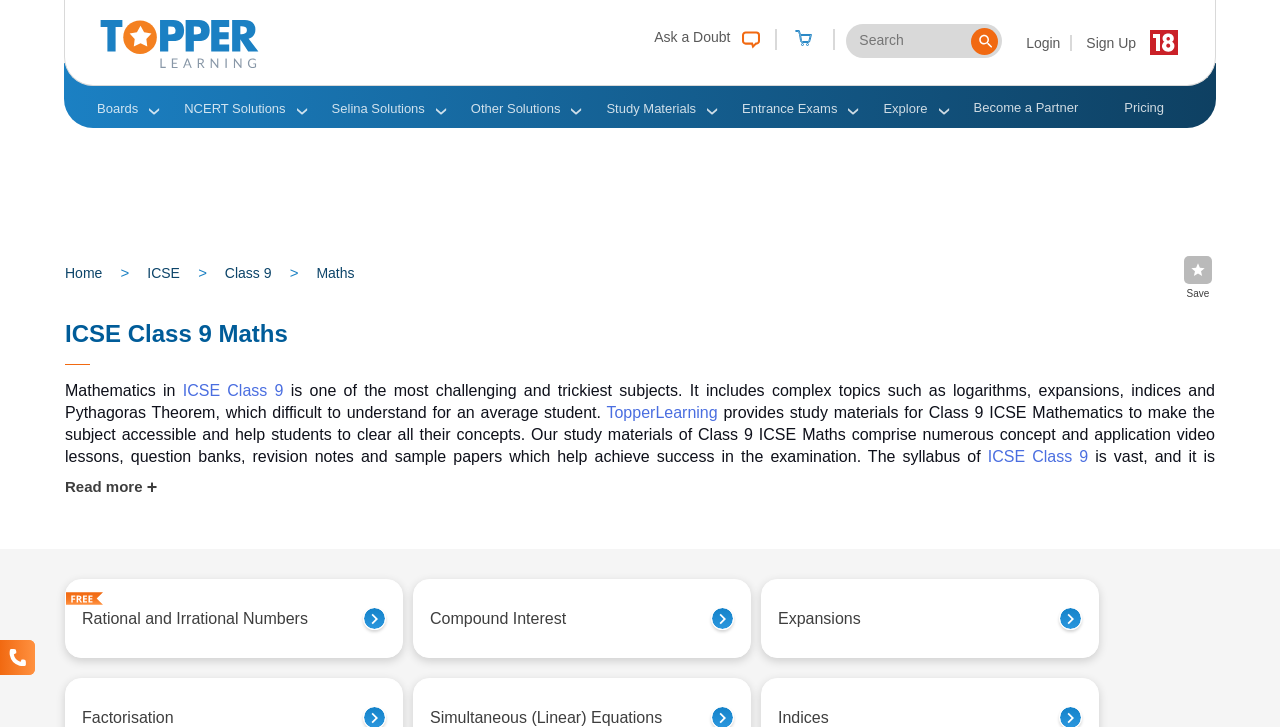Identify the bounding box coordinates of the element to click to follow this instruction: 'Search for a topic'. Ensure the coordinates are four float values between 0 and 1, provided as [left, top, right, bottom].

[0.67, 0.039, 0.756, 0.072]